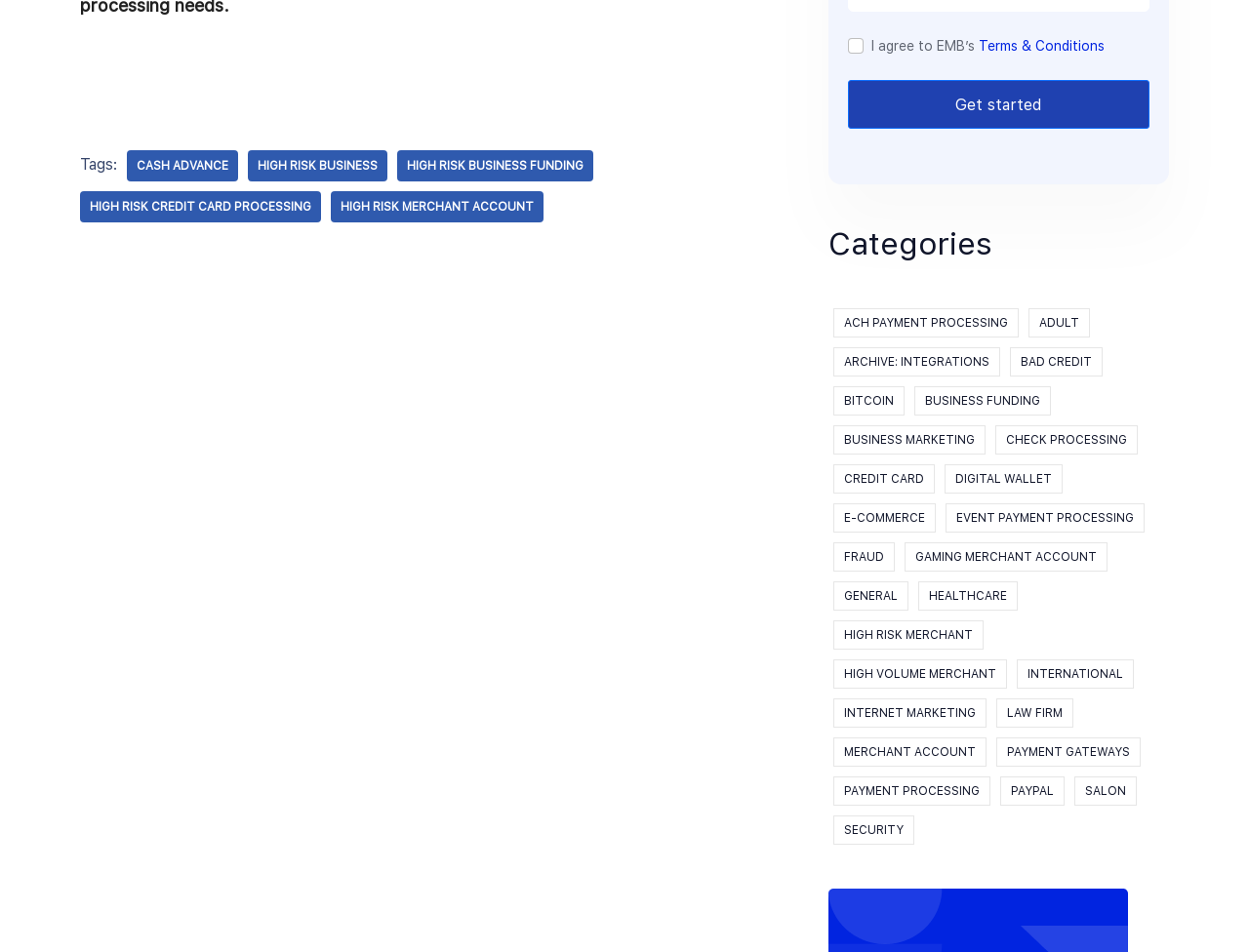Locate the bounding box coordinates of the segment that needs to be clicked to meet this instruction: "Click on the 'CASH ADVANCE' link".

[0.102, 0.157, 0.191, 0.19]